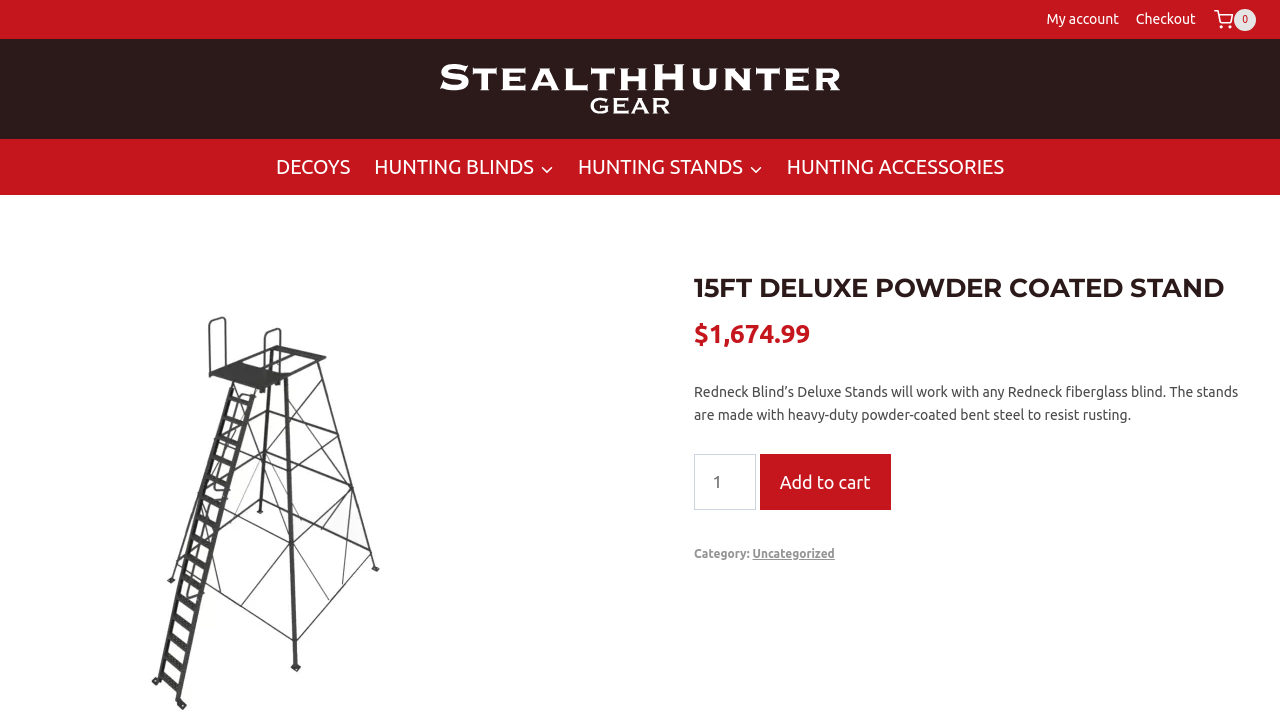Identify the bounding box of the UI component described as: "Hunting Accessories".

[0.605, 0.192, 0.794, 0.269]